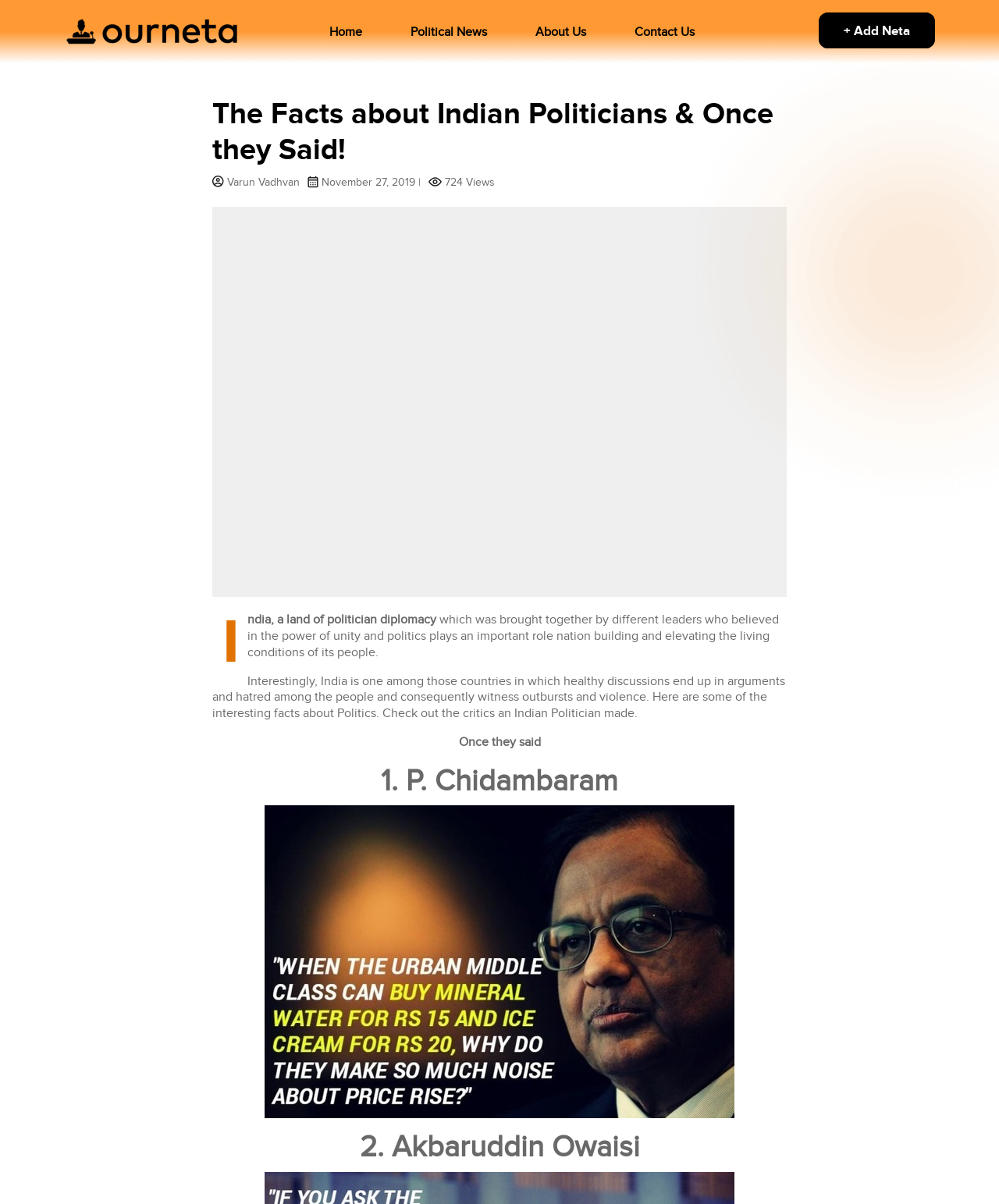Please determine the bounding box coordinates, formatted as (top-left x, top-left y, bottom-right x, bottom-right y), with all values as floating point numbers between 0 and 1. Identify the bounding box of the region described as: Home

[0.313, 0.014, 0.379, 0.039]